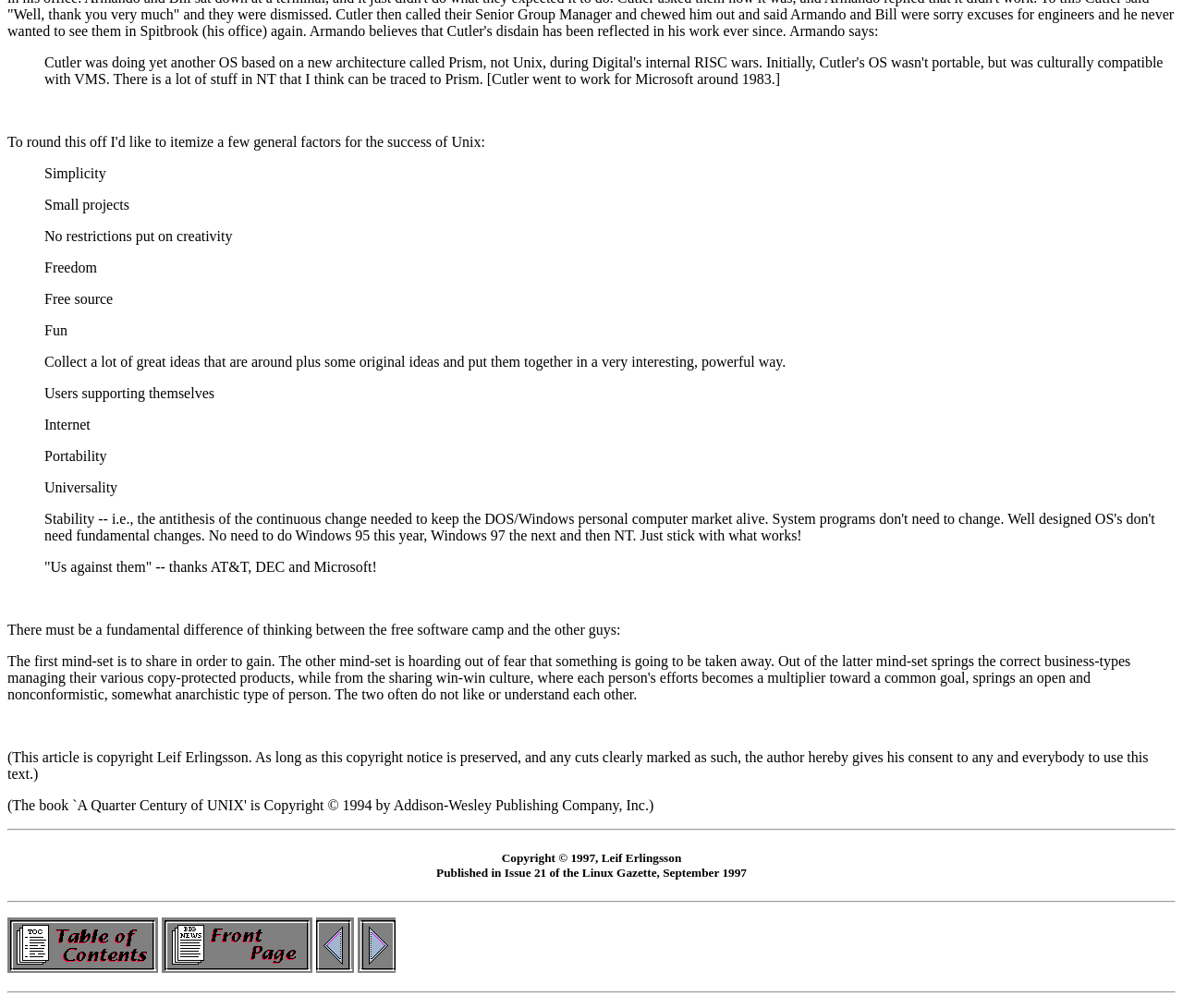What is the author's name of the article?
From the screenshot, supply a one-word or short-phrase answer.

Leif Erlingsson